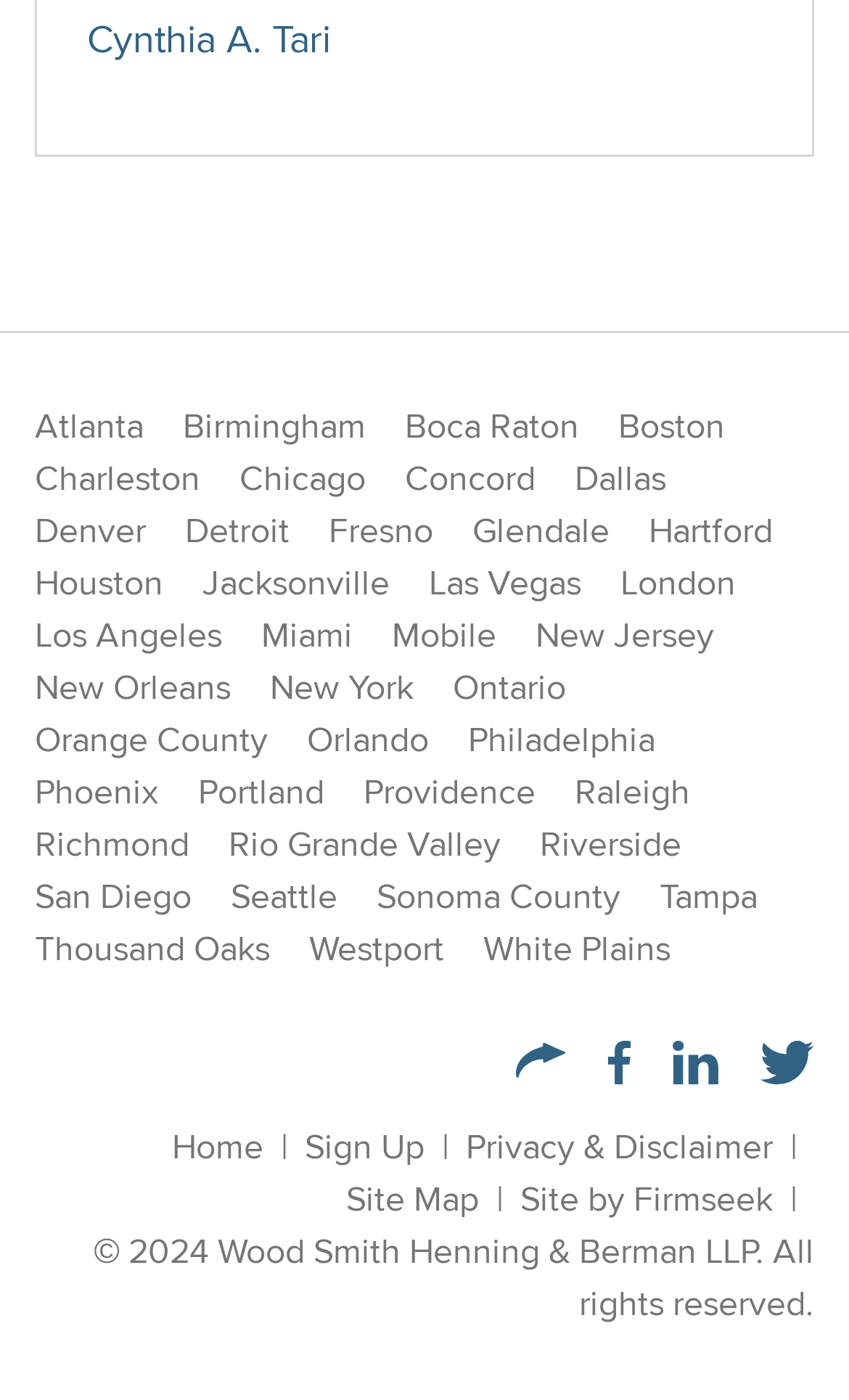Please provide a short answer using a single word or phrase for the question:
What is the purpose of the button with the 'Share Icon'?

To share content